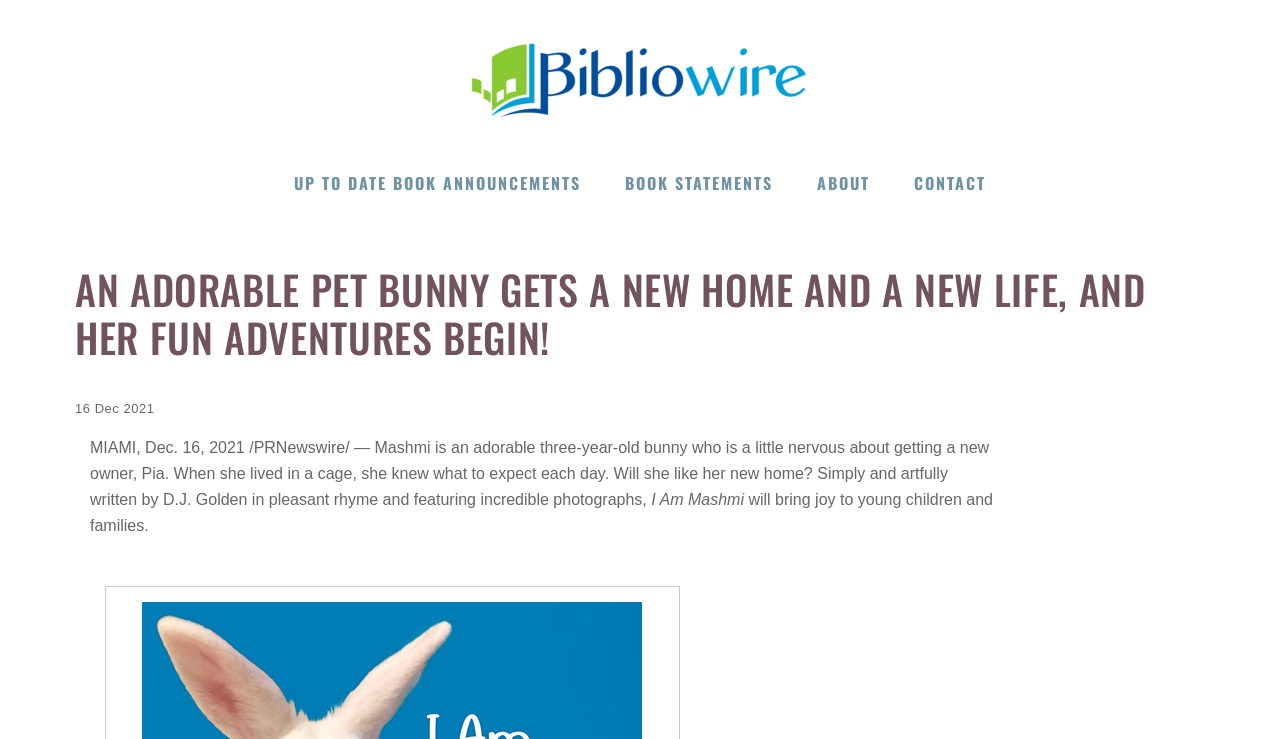What is the name of the new owner?
Based on the image, answer the question with as much detail as possible.

The name of the new owner is mentioned in the text as 'Mashmi is an adorable three-year-old bunny who is a little nervous about getting a new owner, Pia.'